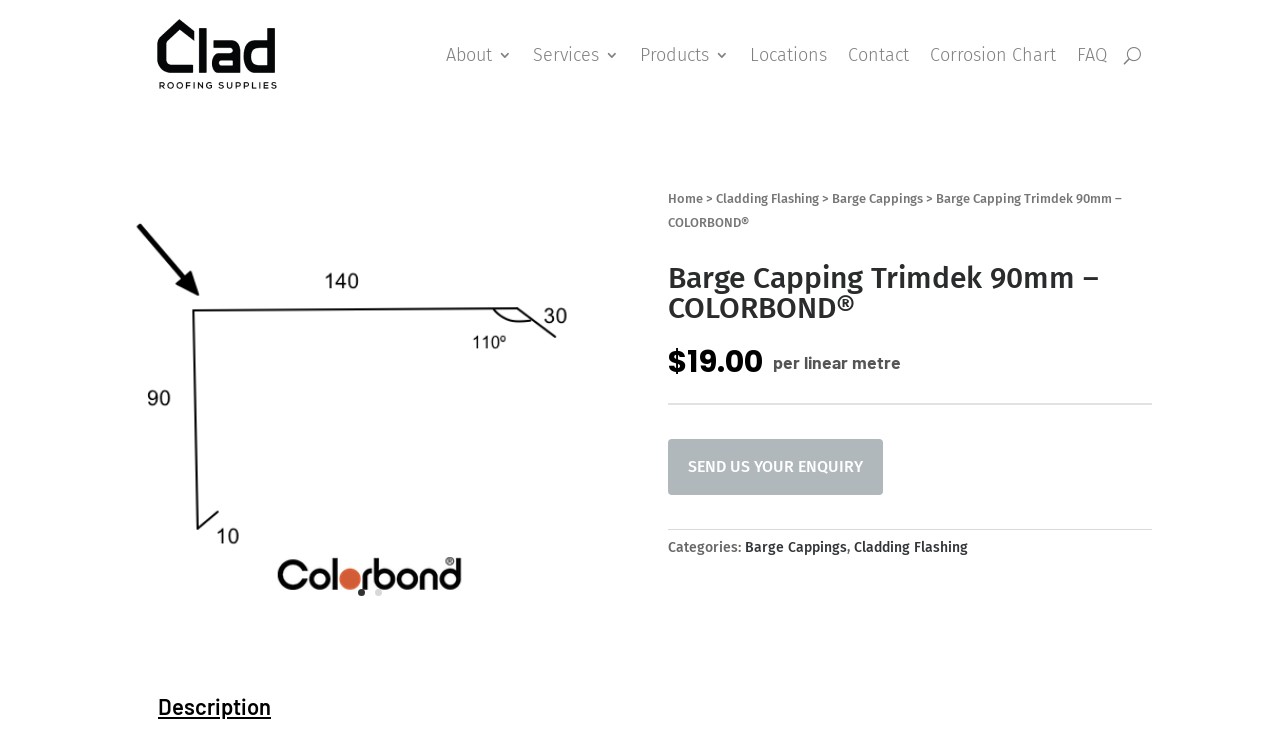Locate the bounding box coordinates of the element's region that should be clicked to carry out the following instruction: "Check the price of the product". The coordinates need to be four float numbers between 0 and 1, i.e., [left, top, right, bottom].

[0.537, 0.457, 0.596, 0.513]